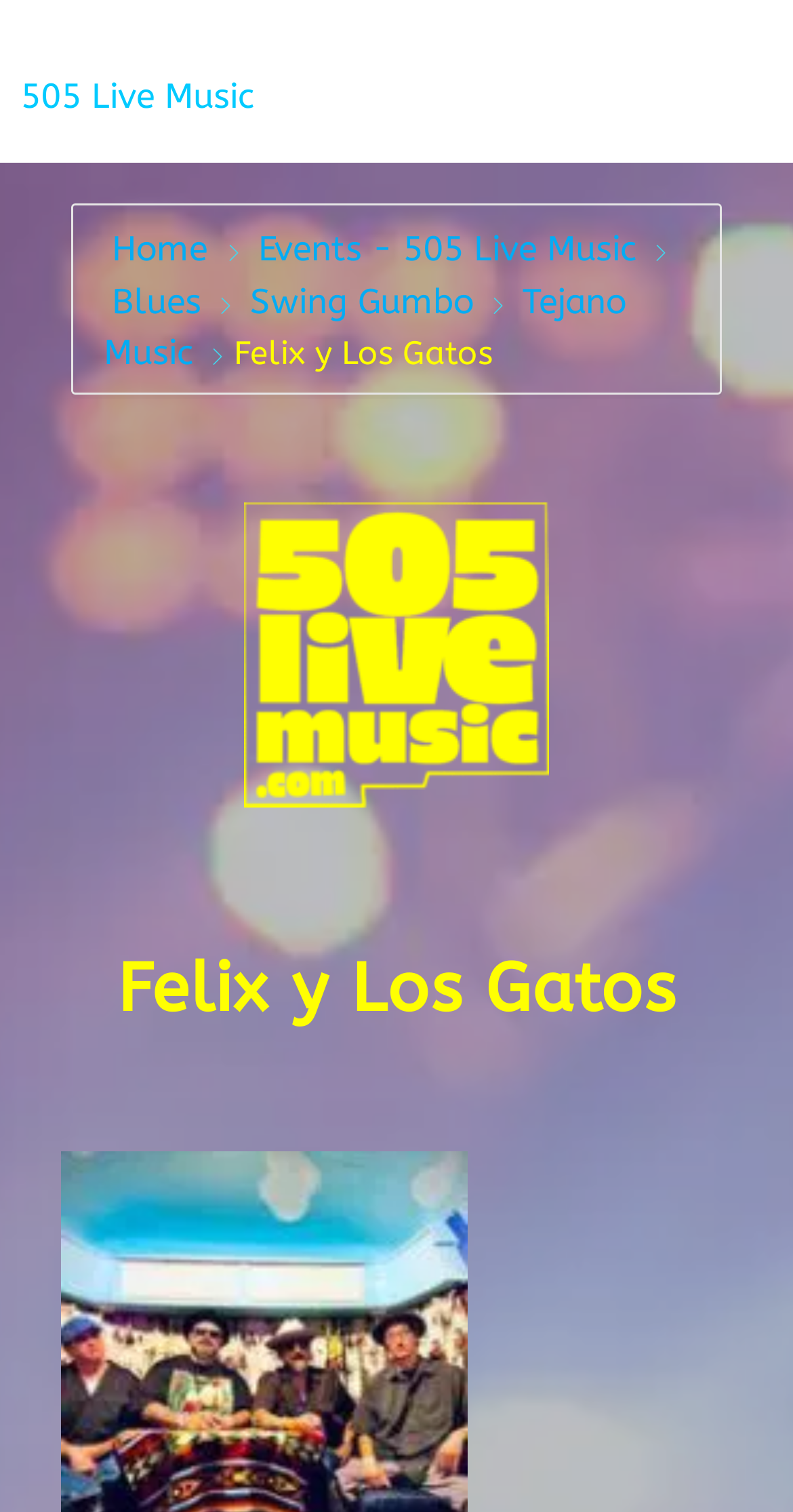Give a short answer using one word or phrase for the question:
What is the first navigation link?

Home